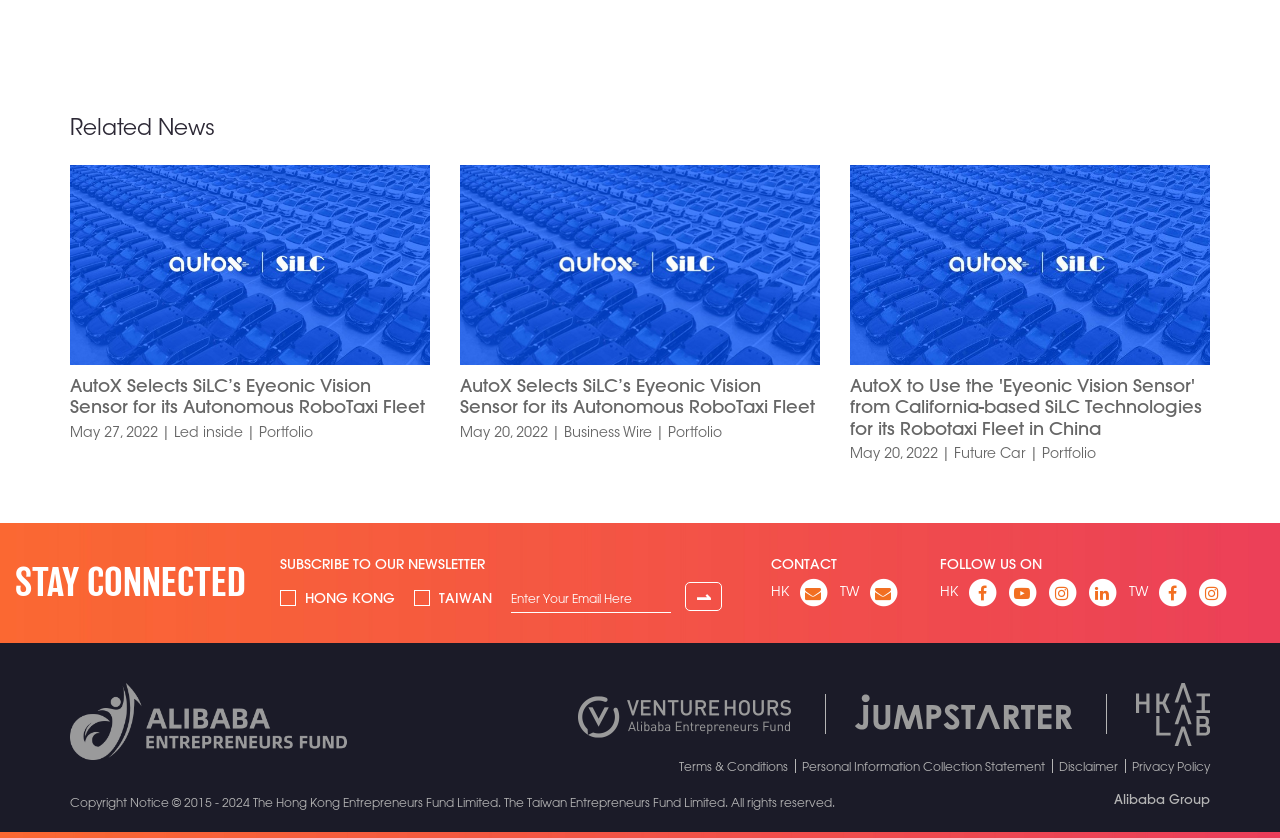Determine the bounding box coordinates of the UI element described by: "Terms & Conditions".

[0.53, 0.904, 0.616, 0.923]